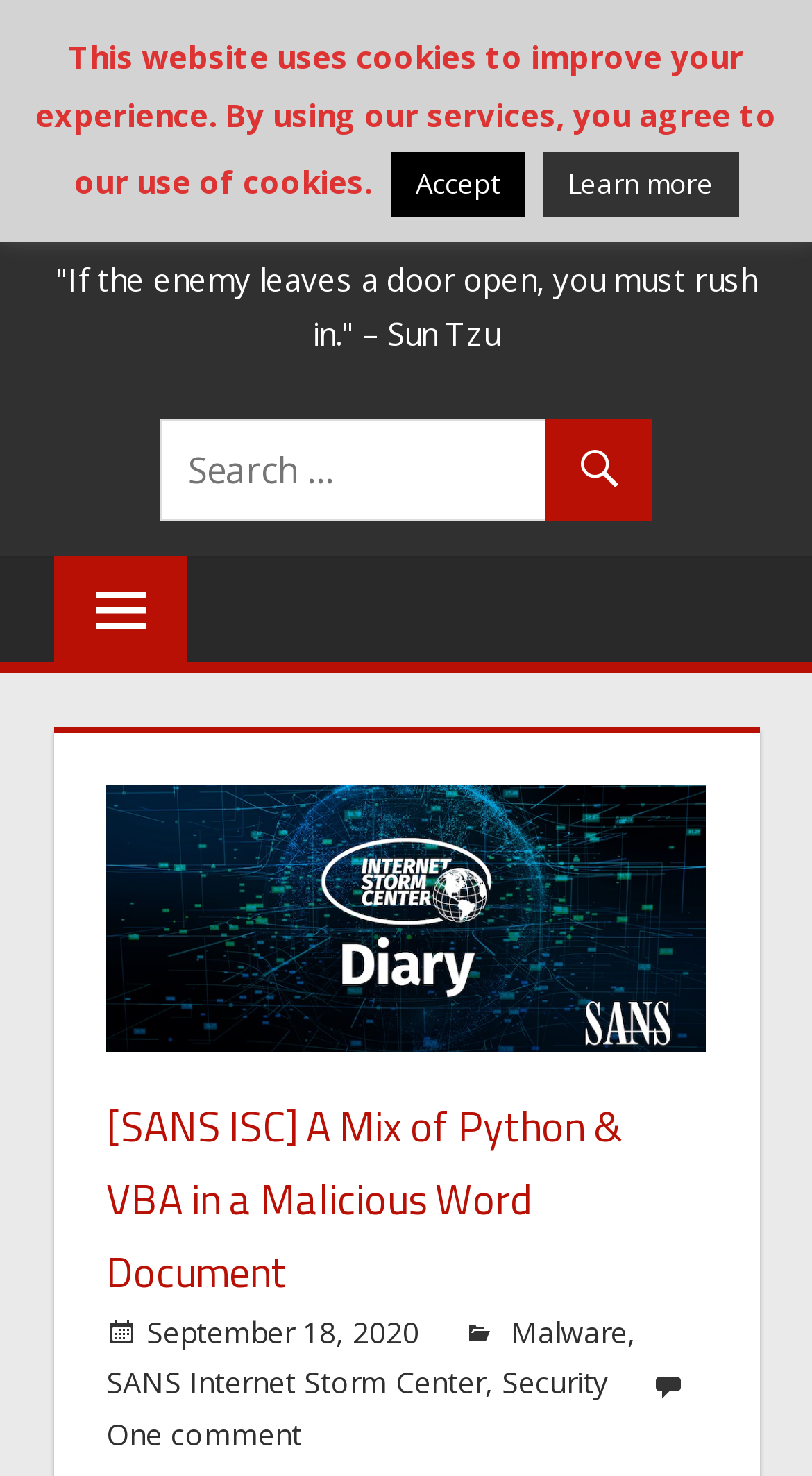Locate the bounding box coordinates of the area where you should click to accomplish the instruction: "click on dump truck hydraulic".

None